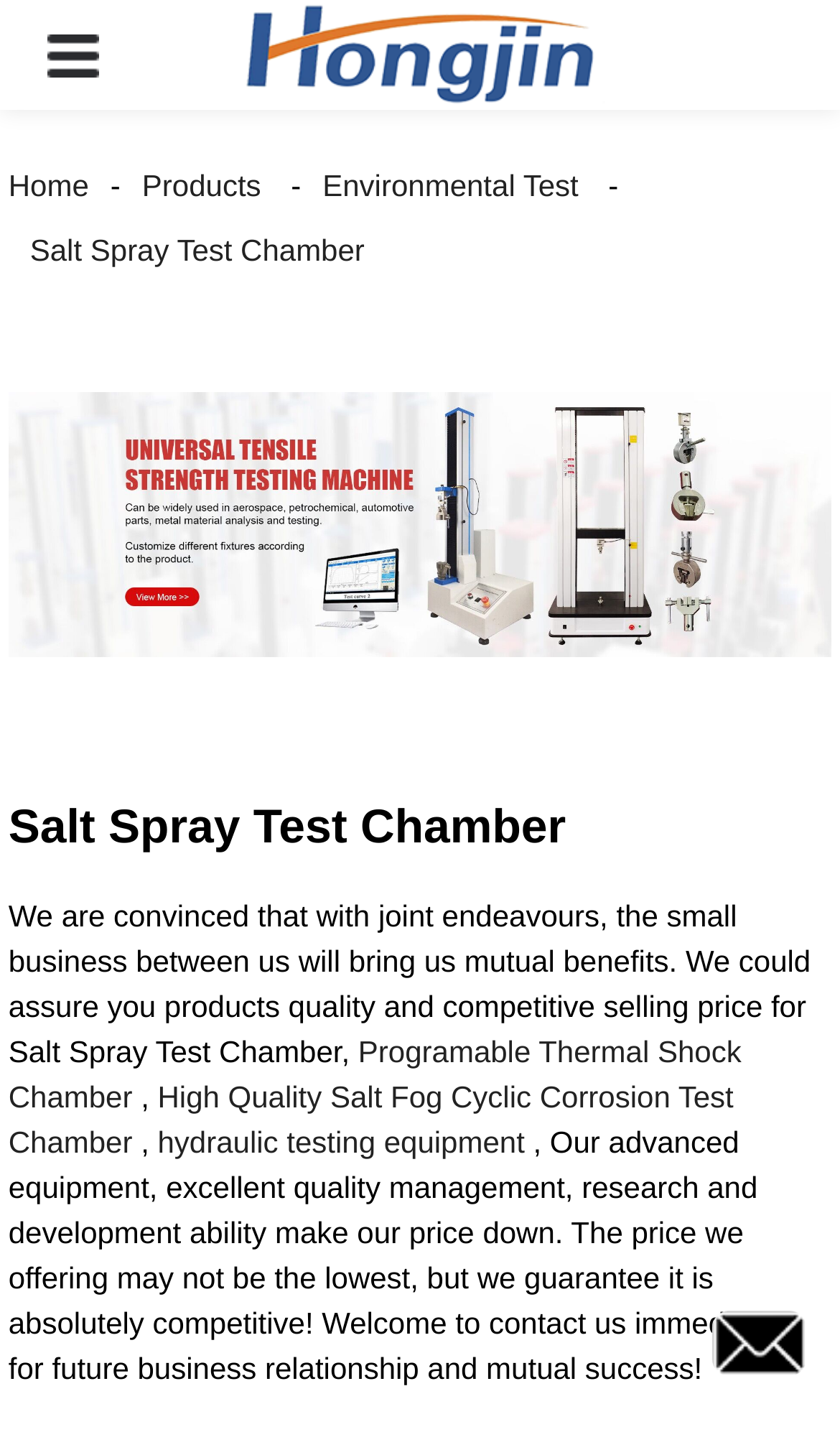Highlight the bounding box coordinates of the region I should click on to meet the following instruction: "Click the 'Home' link".

[0.01, 0.115, 0.131, 0.139]